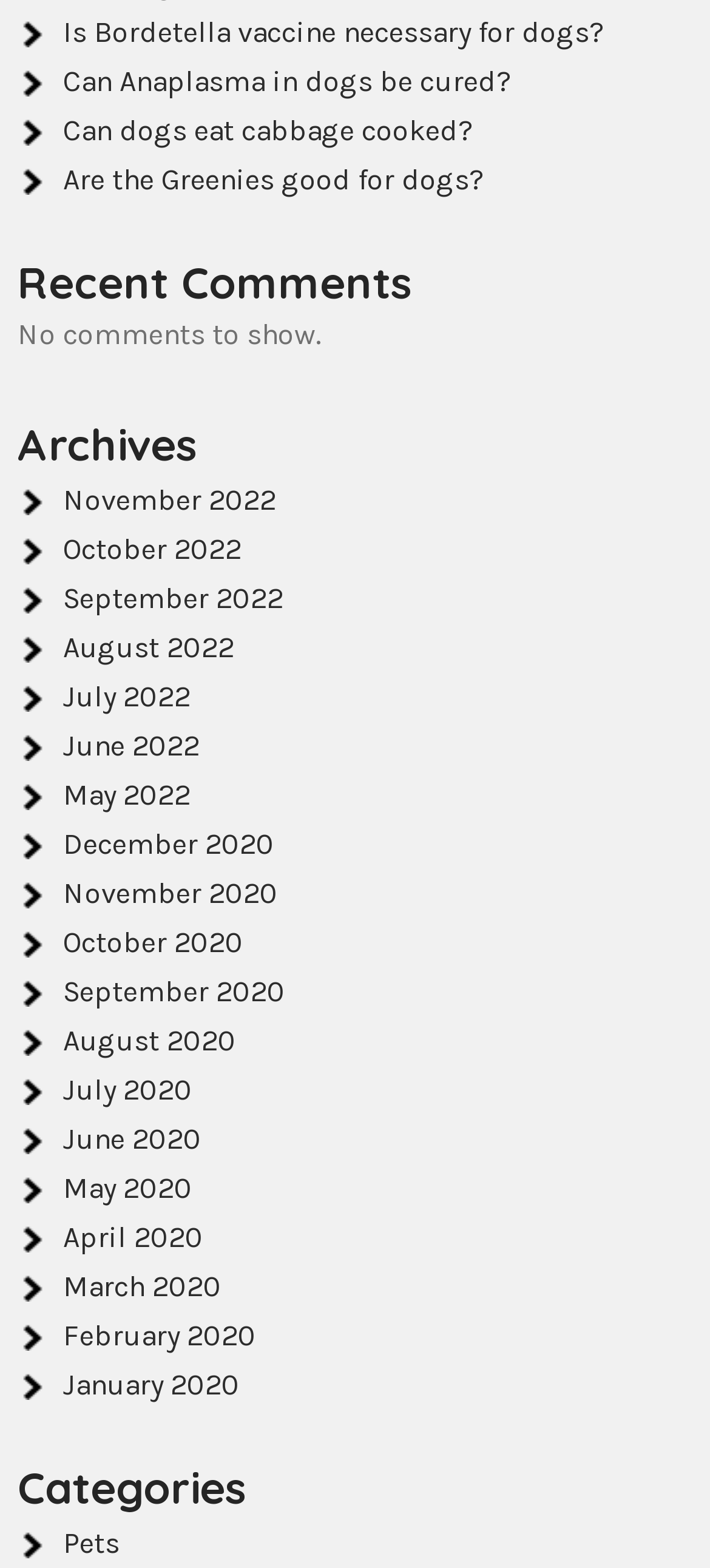Could you find the bounding box coordinates of the clickable area to complete this instruction: "View recent articles about dogs"?

[0.089, 0.01, 0.853, 0.032]